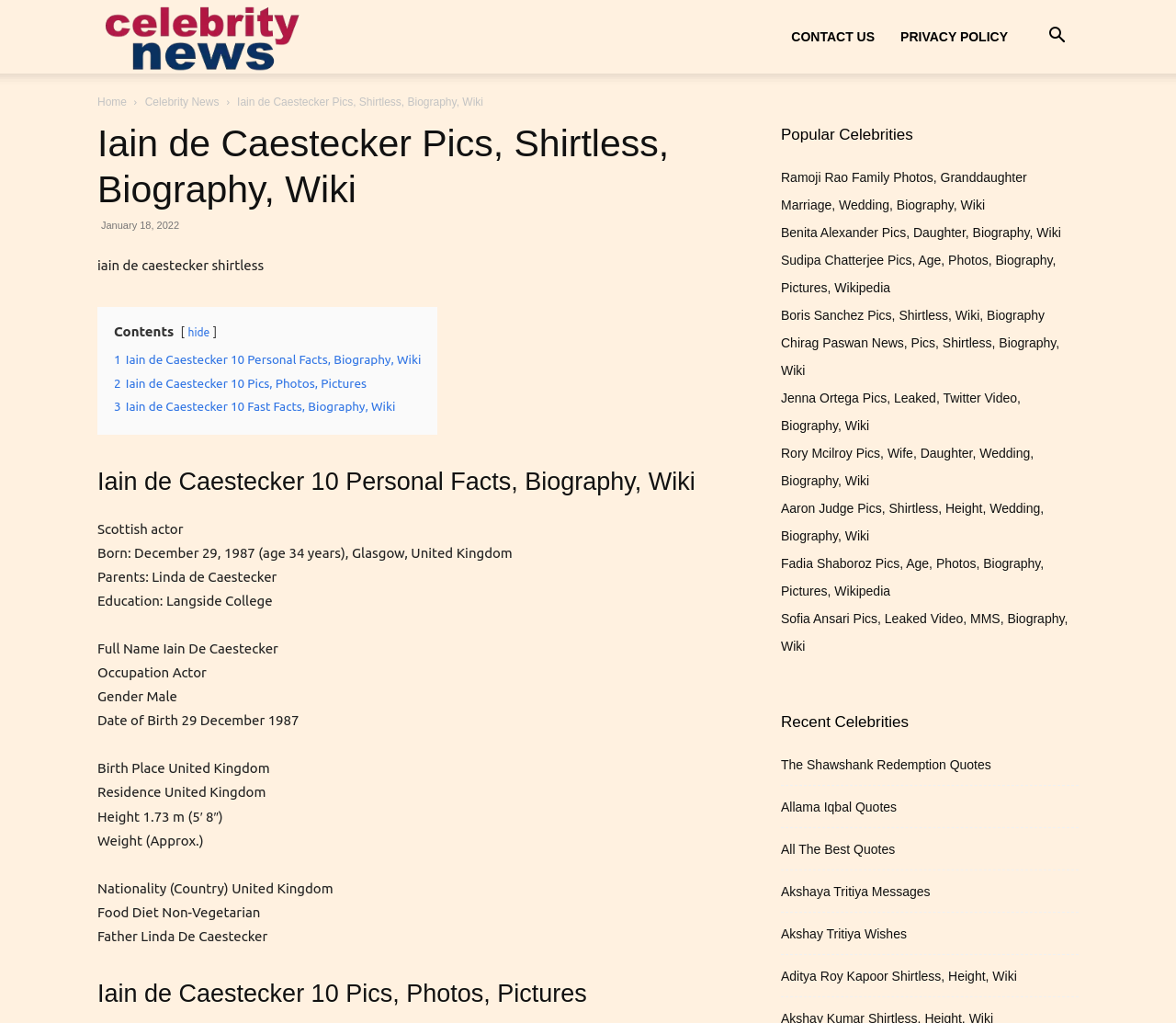Indicate the bounding box coordinates of the clickable region to achieve the following instruction: "Visit the home page."

[0.083, 0.093, 0.108, 0.106]